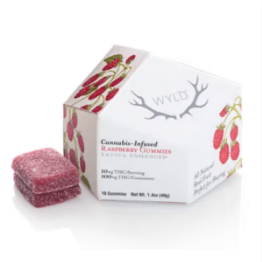What is the THC content per serving?
Look at the image and answer the question using a single word or phrase.

10mg